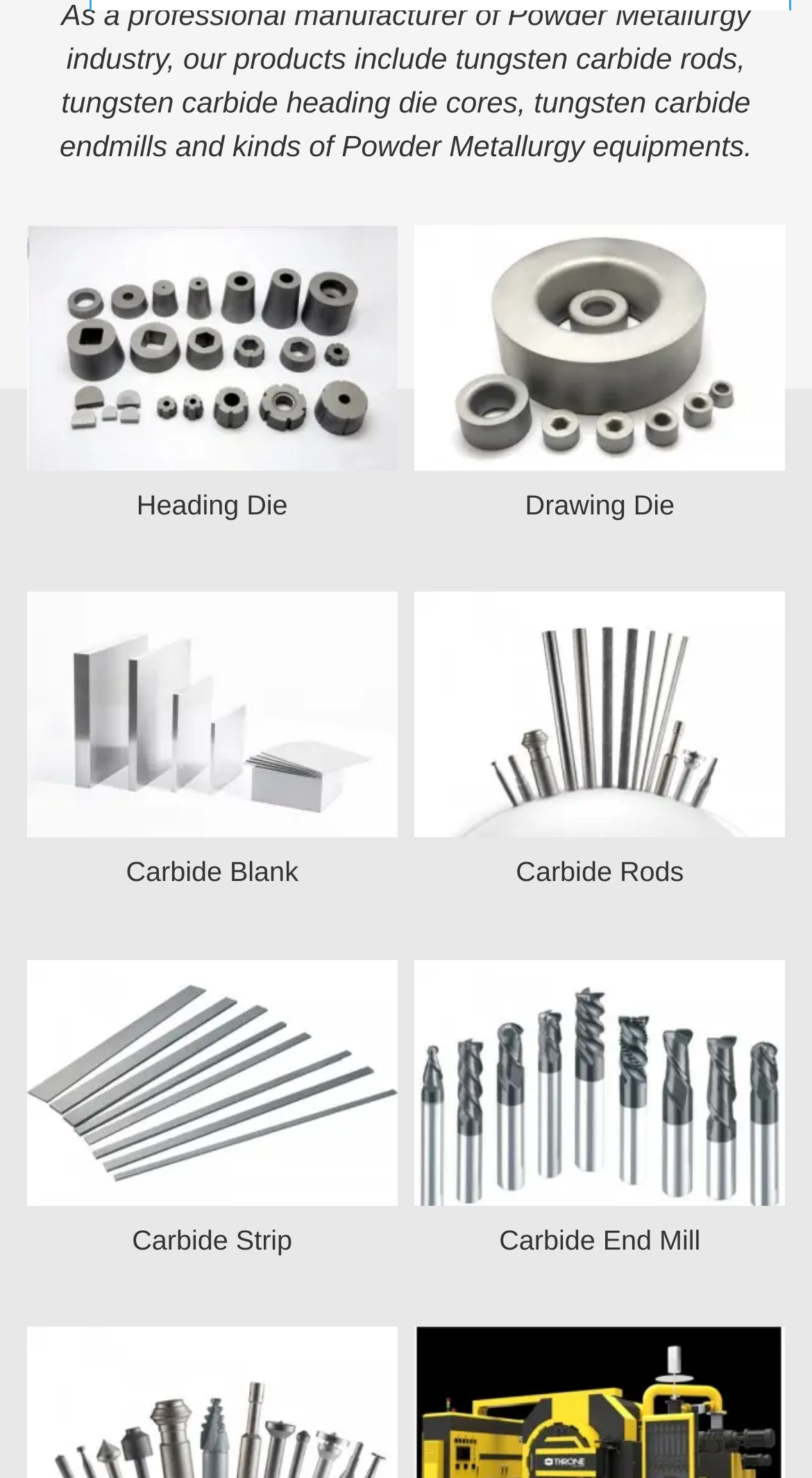Answer the question with a single word or phrase: 
How many figures are on the webpage?

8